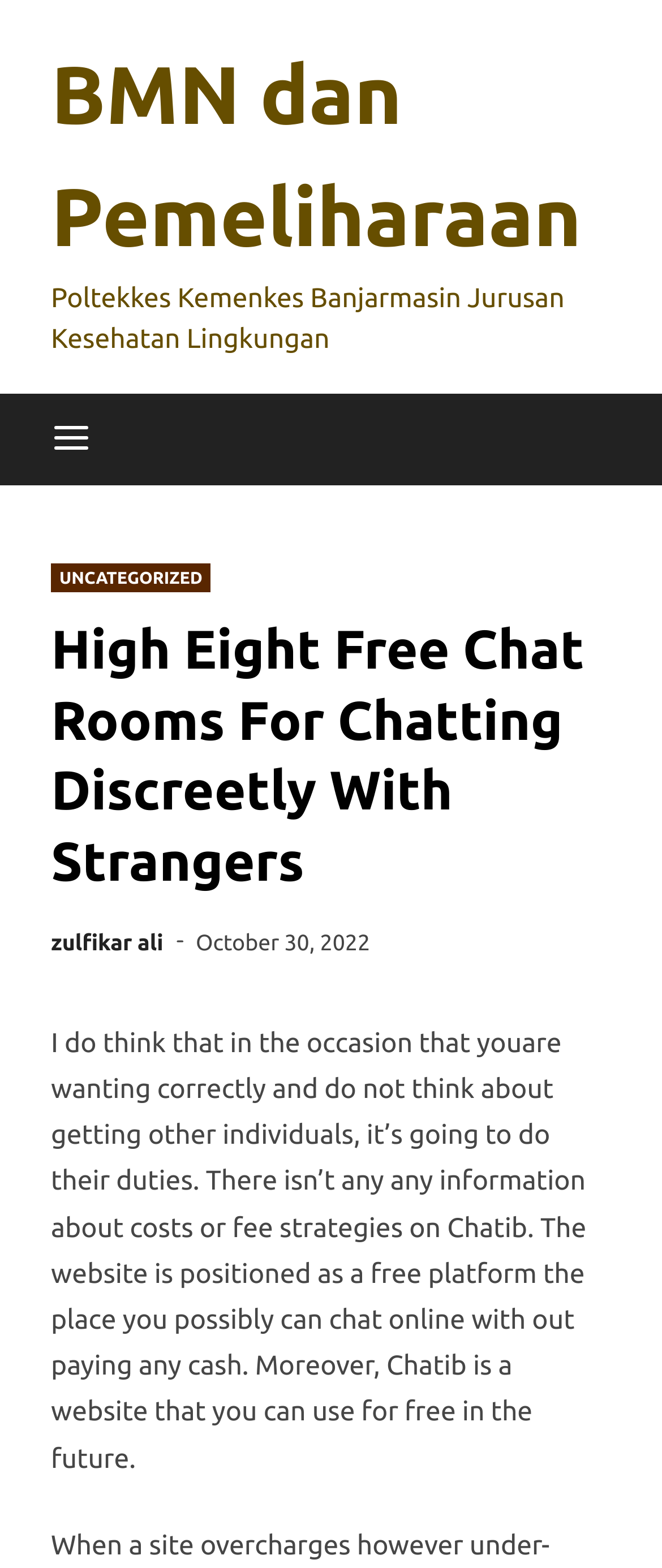Find the coordinates for the bounding box of the element with this description: "BMN dan Pemeliharaan".

[0.077, 0.031, 0.879, 0.168]